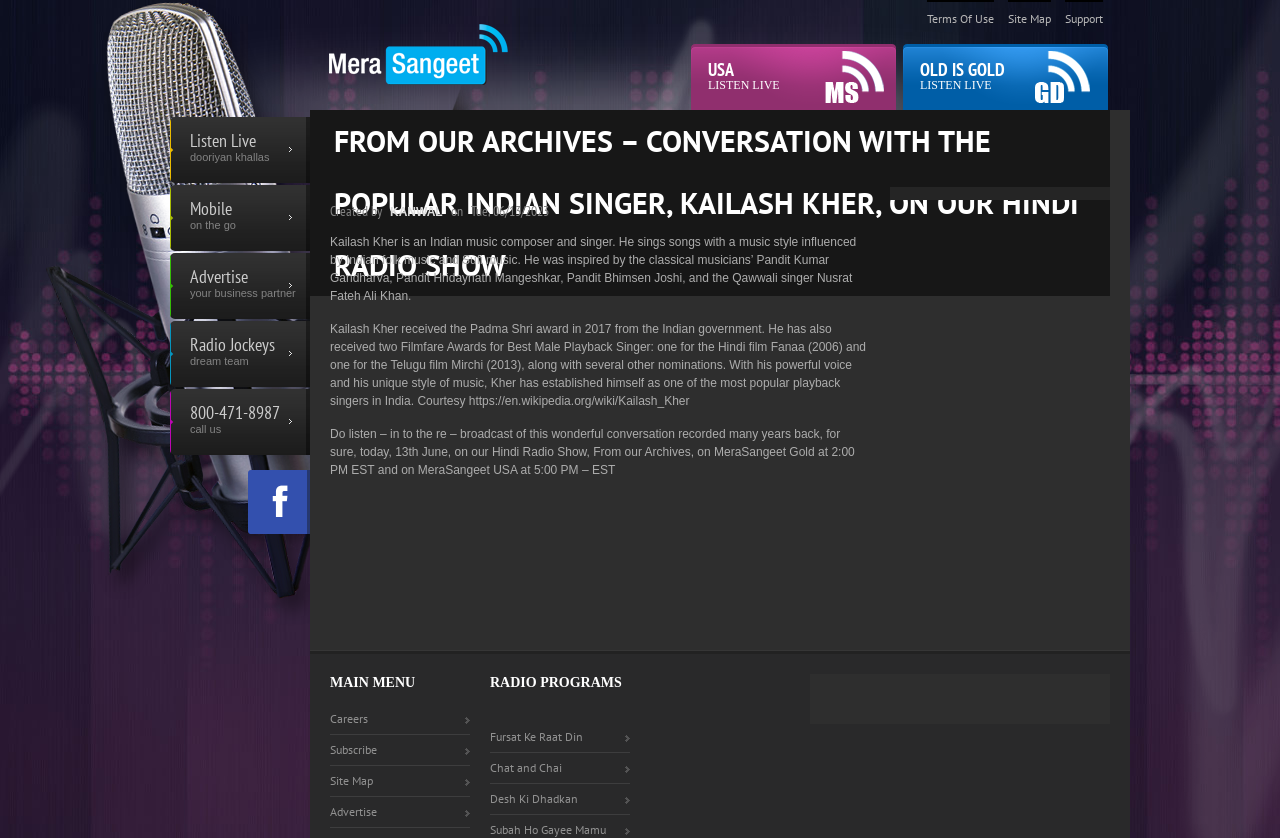Please specify the coordinates of the bounding box for the element that should be clicked to carry out this instruction: "Read the article about Green Ammonia Plants". The coordinates must be four float numbers between 0 and 1, formatted as [left, top, right, bottom].

None